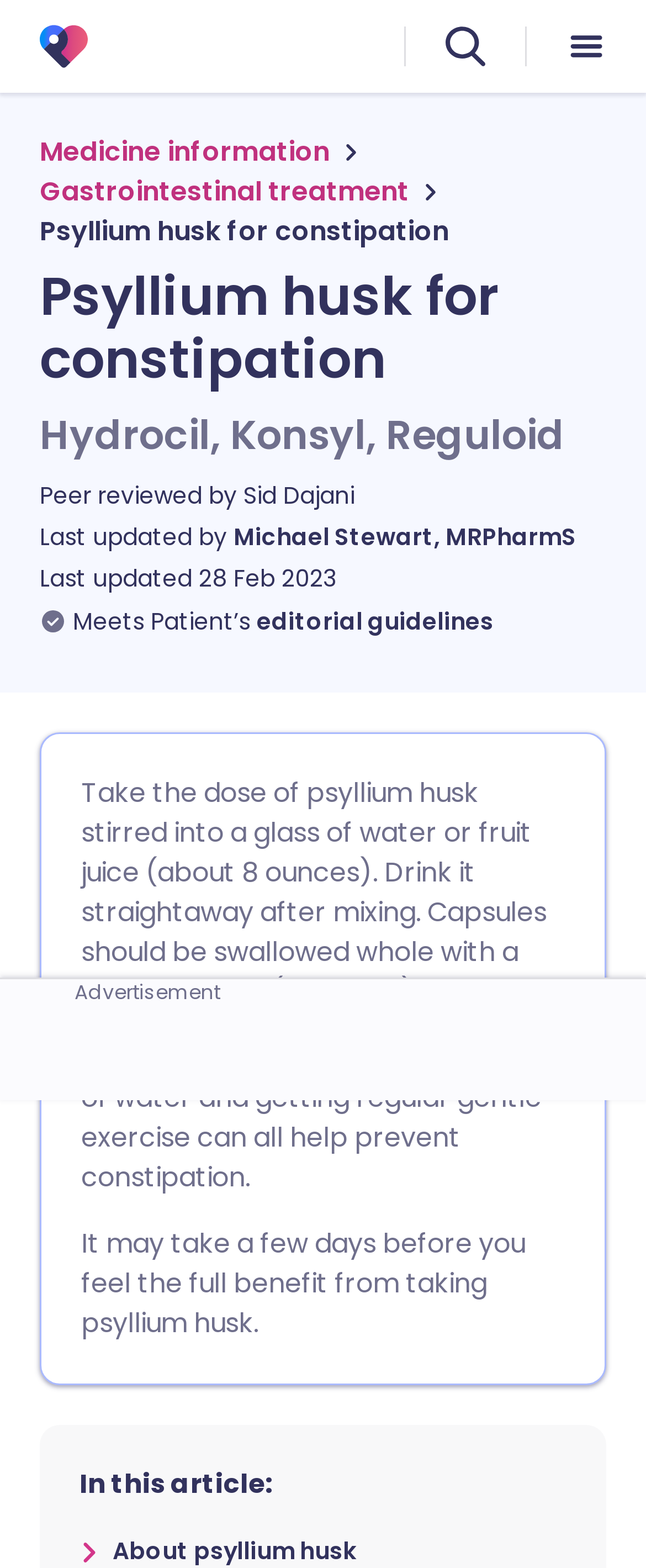Please find the bounding box for the following UI element description. Provide the coordinates in (top-left x, top-left y, bottom-right x, bottom-right y) format, with values between 0 and 1: aria-label="search"

[0.626, 0.017, 0.813, 0.042]